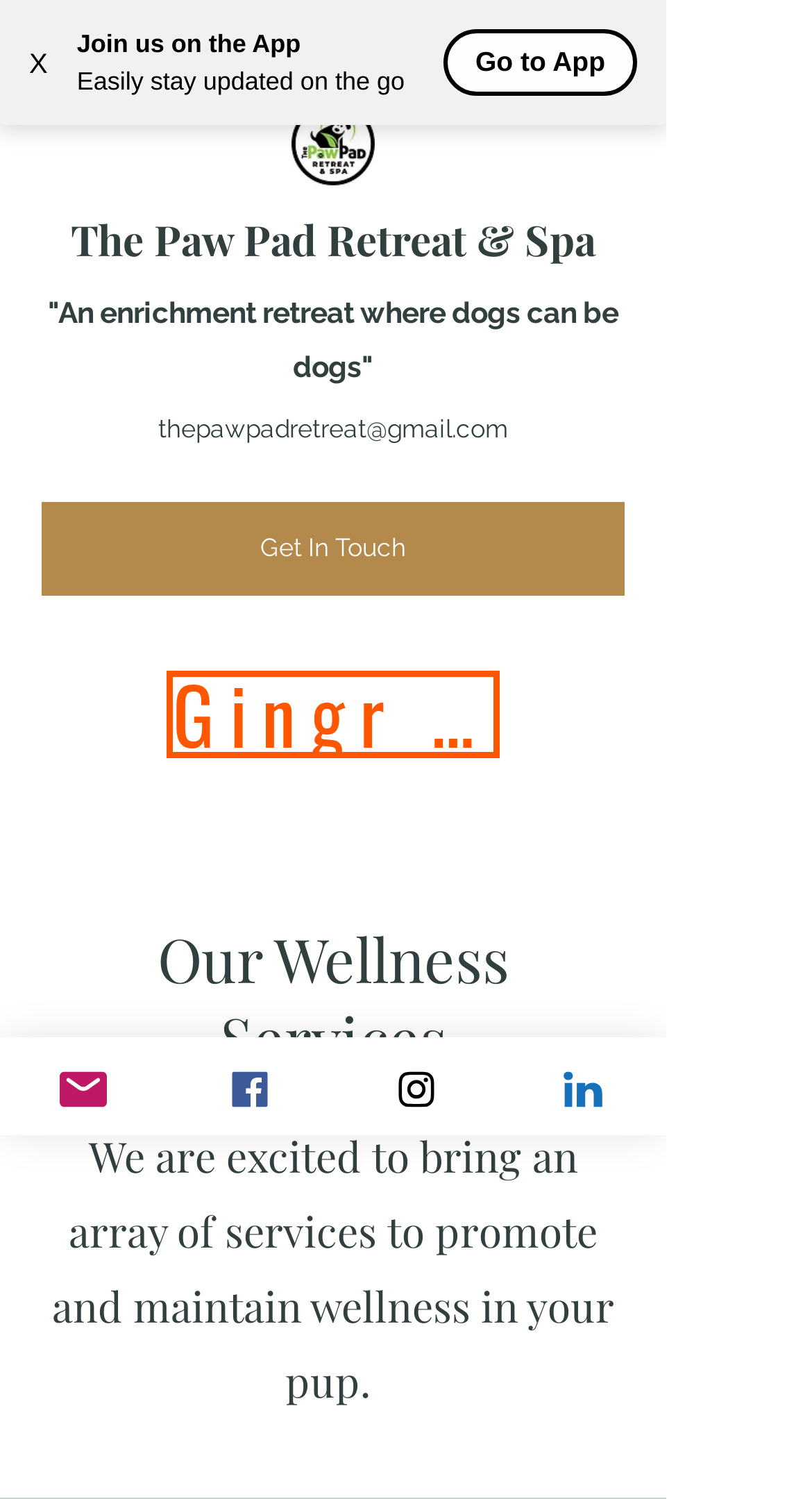Identify the bounding box coordinates of the part that should be clicked to carry out this instruction: "Sign in to Gingr".

[0.205, 0.447, 0.615, 0.505]